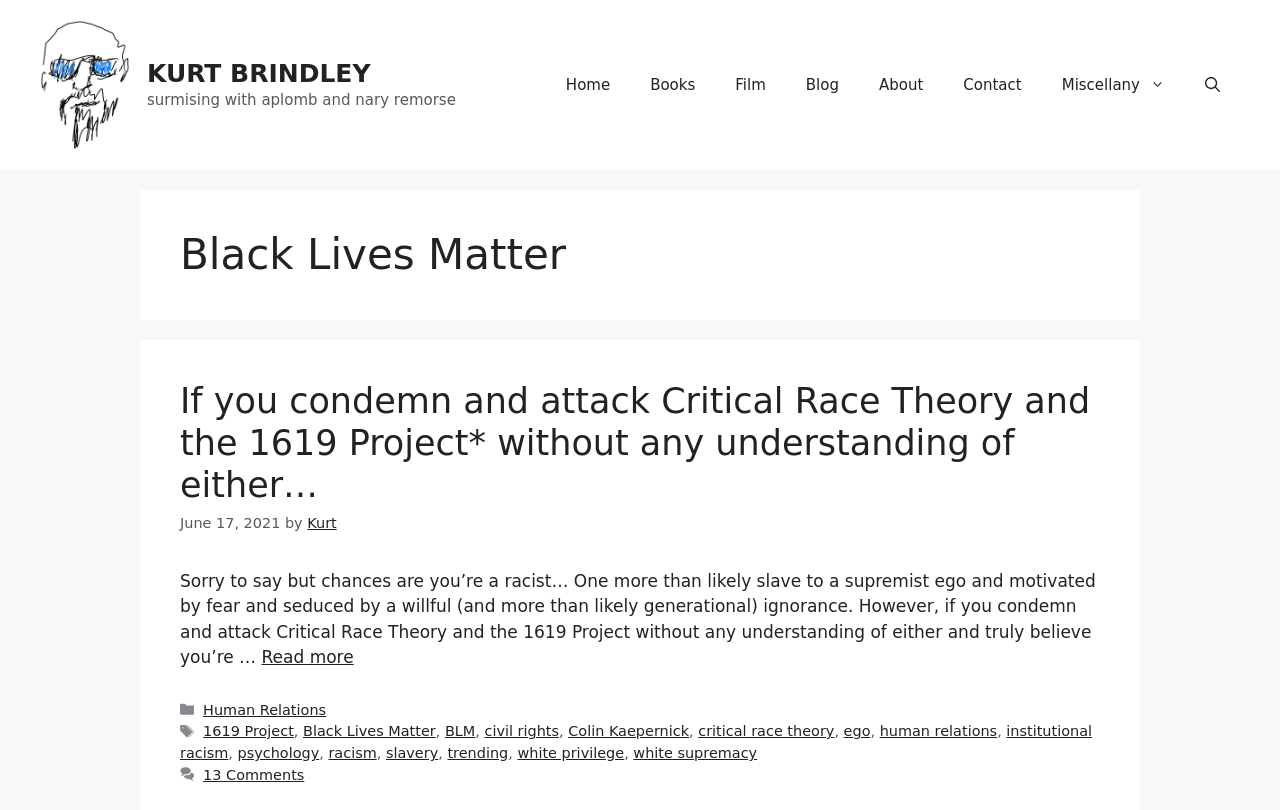Find the bounding box coordinates of the clickable area required to complete the following action: "Read the blog post 'If you condemn and attack Critical Race Theory and the 1619 Project* without any understanding of either…'".

[0.141, 0.469, 0.859, 0.625]